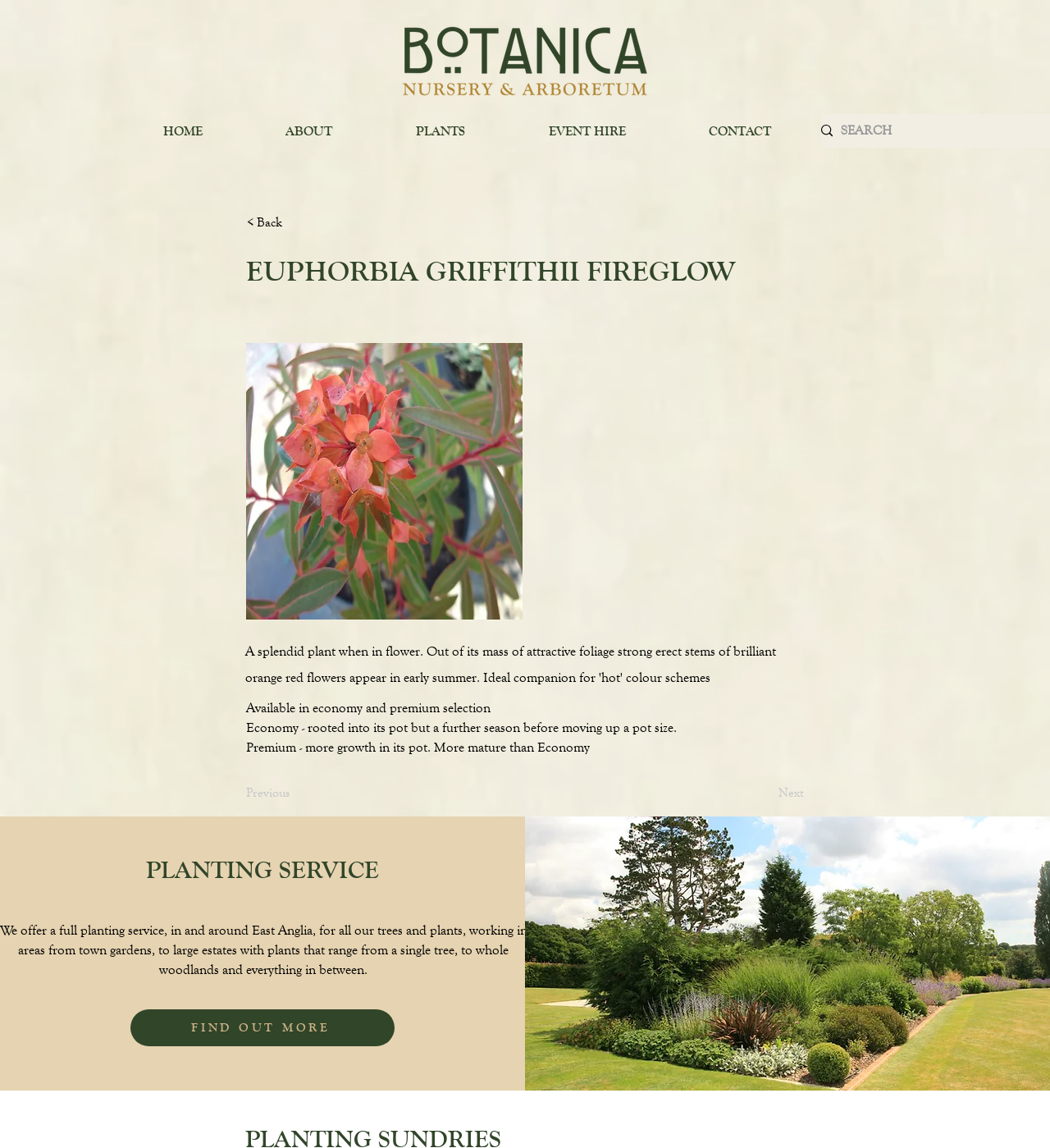Deliver a detailed narrative of the webpage's visual and textual elements.

This webpage is about EUPHORBIA GRIFFITHII FIREGLOW, a type of plant. At the top left corner, there is a Botanica logo, which is a link and an image. Next to it, there is a navigation menu with links to HOME, ABOUT, PLANTS, EVENT HIRE, and CONTACT. The CONTACT link has a dropdown menu and a search box beside it.

Below the navigation menu, there is a heading that displays the title "EUPHORBIA GRIFFITHII FIREGLOW". On the same line, there is a "Back" button. Below the heading, there is a large image of the Euphorbia griffithii Fireglow plant.

Under the image, there are three paragraphs of text that describe the plant. The first paragraph states that the plant is available in economy and premium selection. The second paragraph explains what the economy selection means, and the third paragraph explains what the premium selection means.

On the same line as the paragraphs, there are two disabled buttons, "Previous" and "Next", which are not clickable. Below these buttons, there is a heading that says "PLANTING SERVICE". Under this heading, there is a link to "FIND OUT MORE" and an image of border planting. The image takes up the right half of the page.